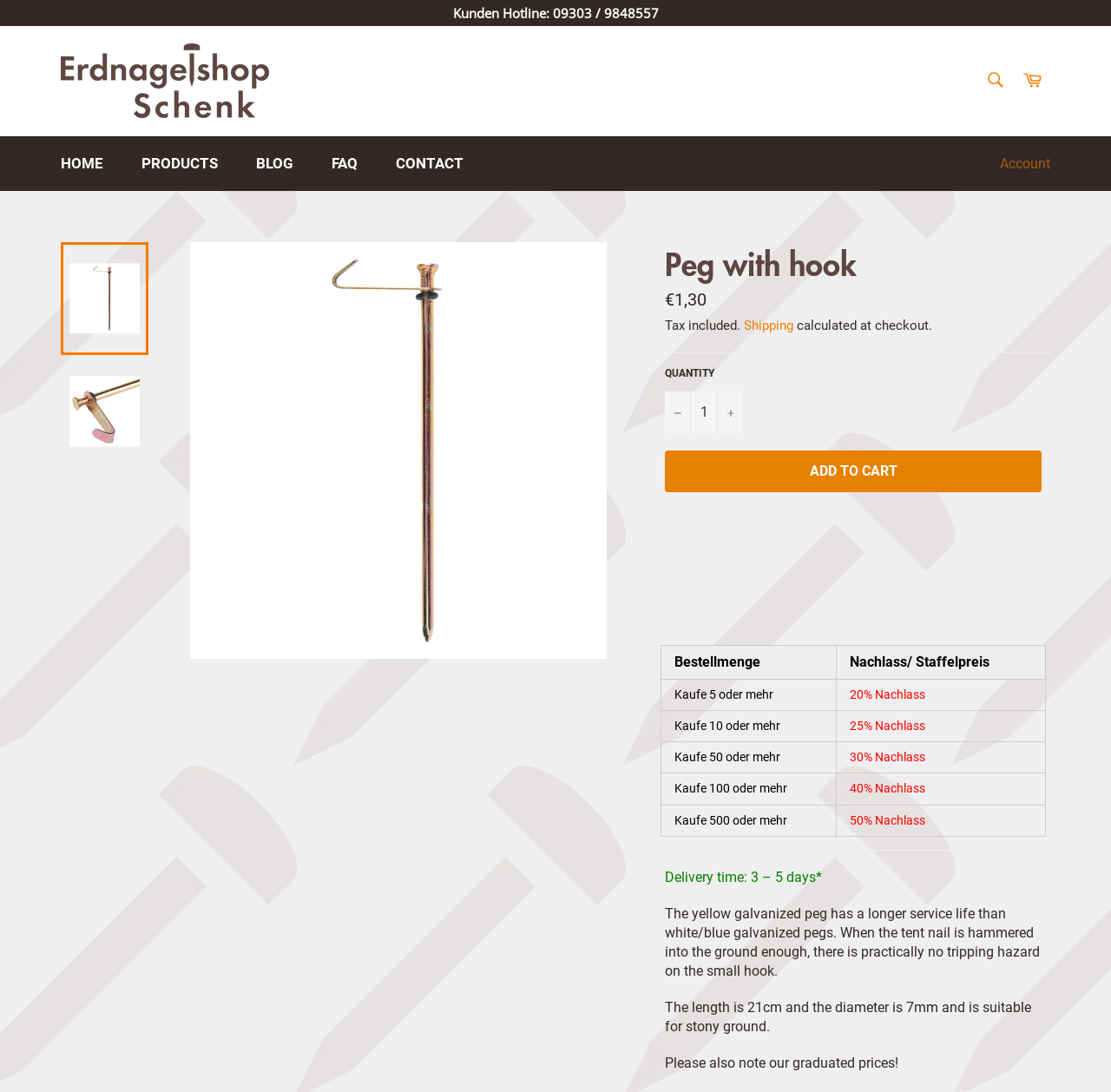What is the minimum quantity to get 20% discount?
Provide a short answer using one word or a brief phrase based on the image.

5